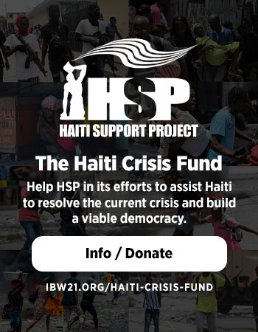What is the goal of the Haiti Crisis Fund?
Based on the image, respond with a single word or phrase.

To assist Haiti in resolving the current crisis and building a viable democracy